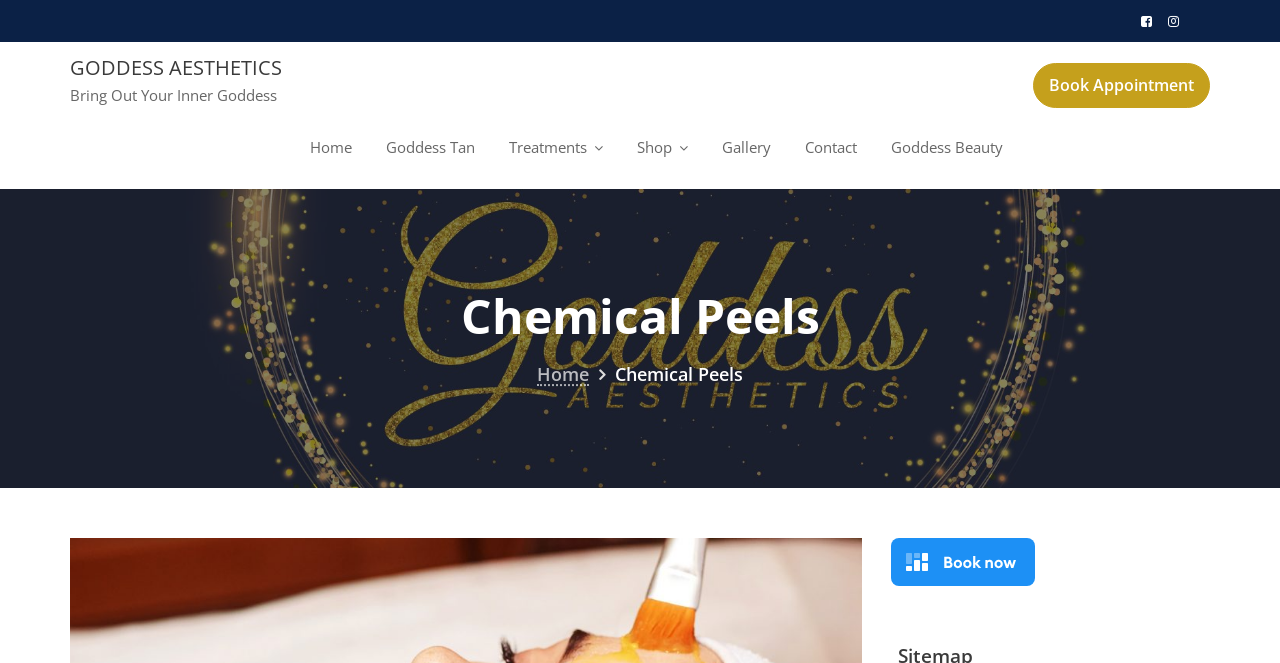How can I book an appointment?
Please provide a single word or phrase as the answer based on the screenshot.

Book an appointment with Personnel Calendar using SetMore